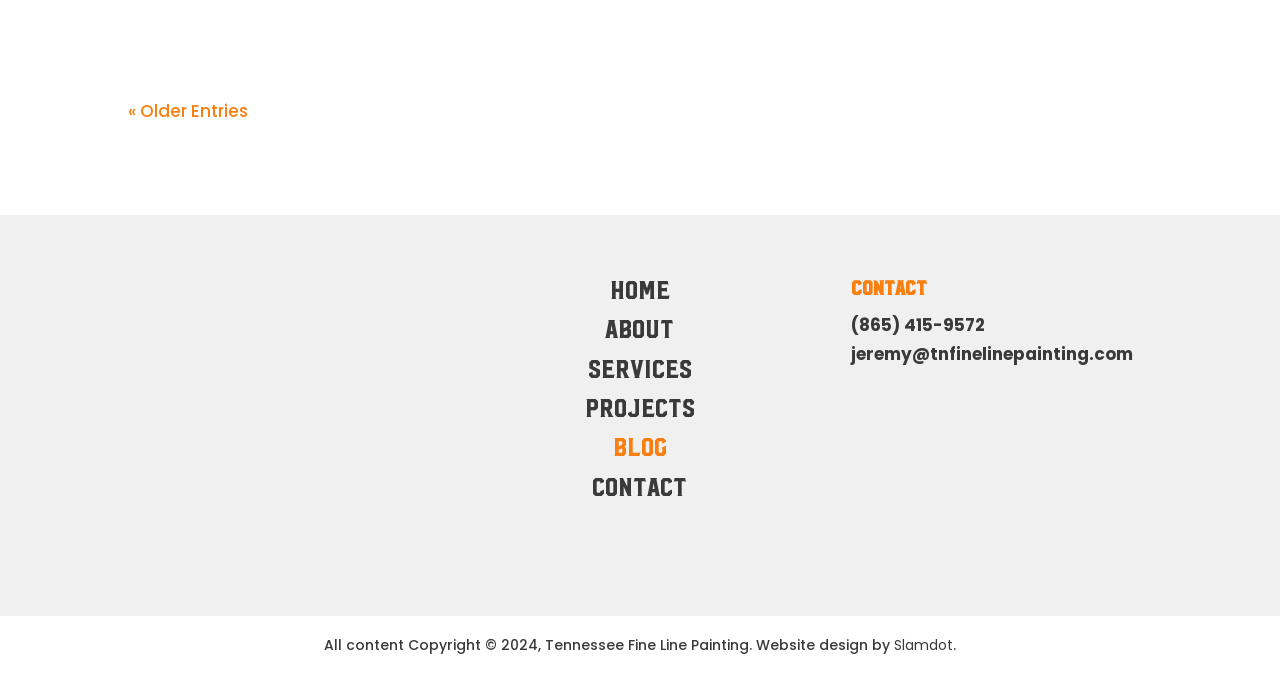Respond with a single word or phrase to the following question: How many main navigation links are there?

6